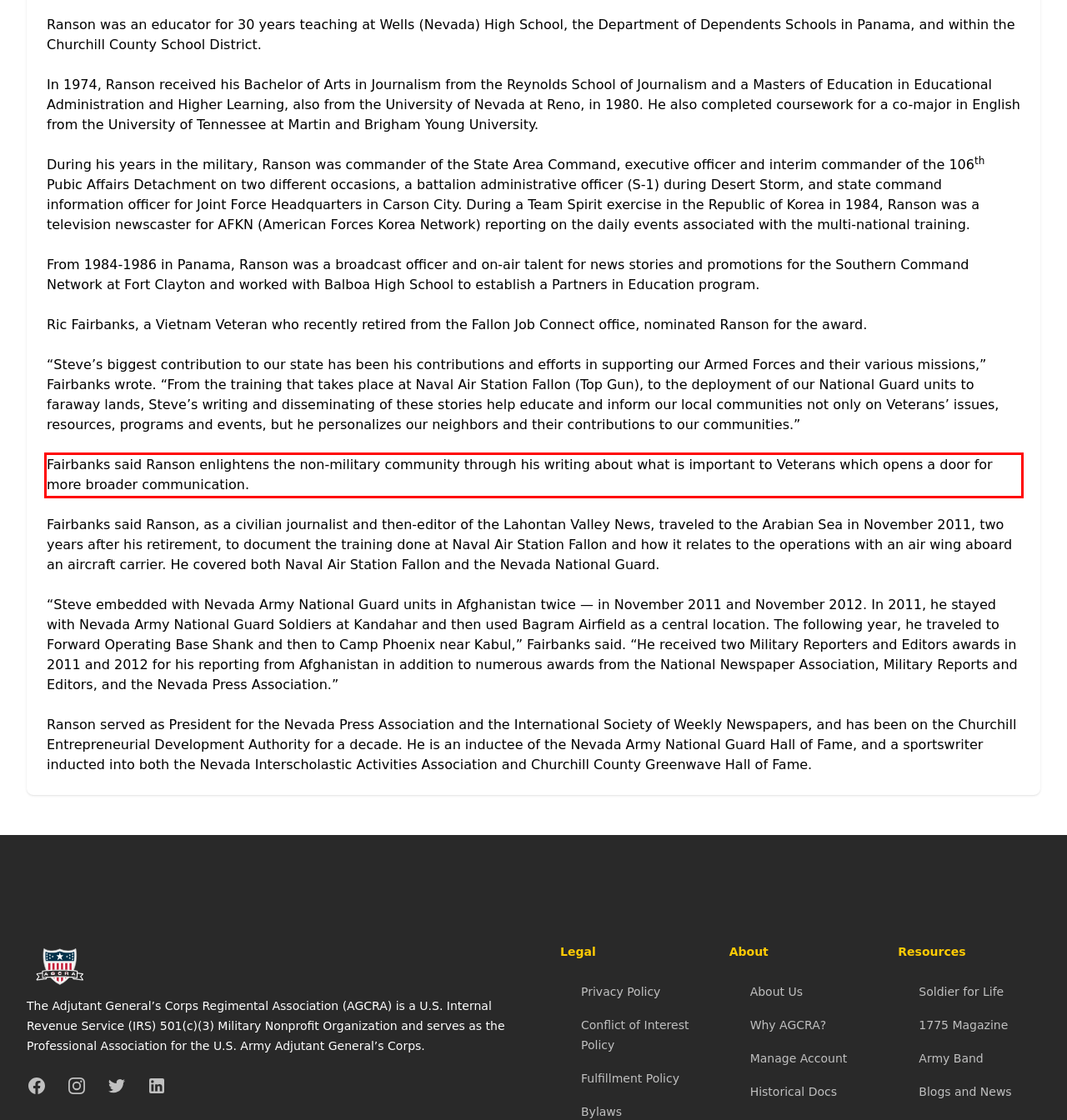By examining the provided screenshot of a webpage, recognize the text within the red bounding box and generate its text content.

Fairbanks said Ranson enlightens the non-military community through his writing about what is important to Veterans which opens a door for more broader communication.